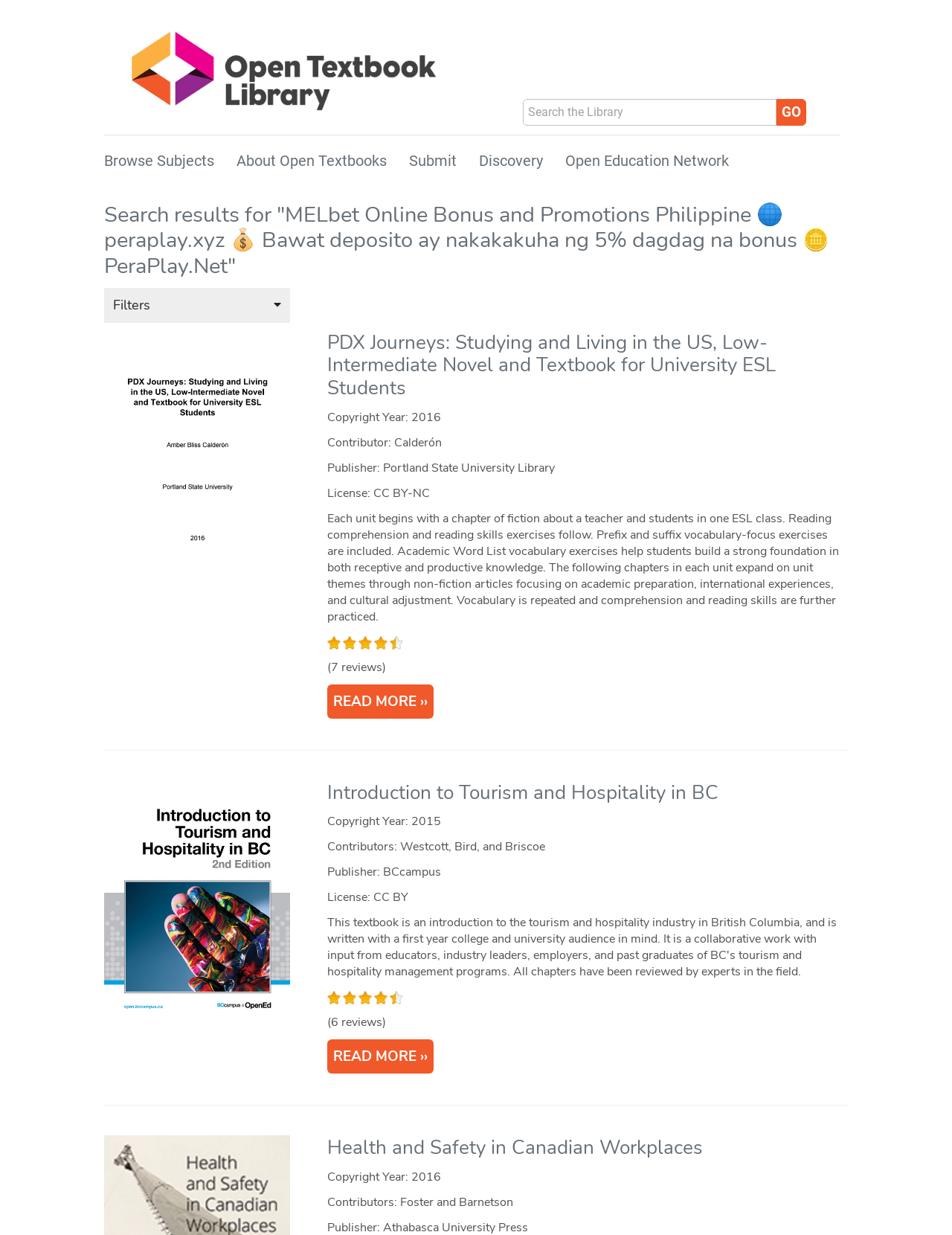How many reviews does Introduction to Tourism and Hospitality in BC have?
Using the details from the image, give an elaborate explanation to answer the question.

I found the answer by looking at the search results section of the webpage, specifically the article about Introduction to Tourism and Hospitality in BC. The number of reviews is listed as 6.